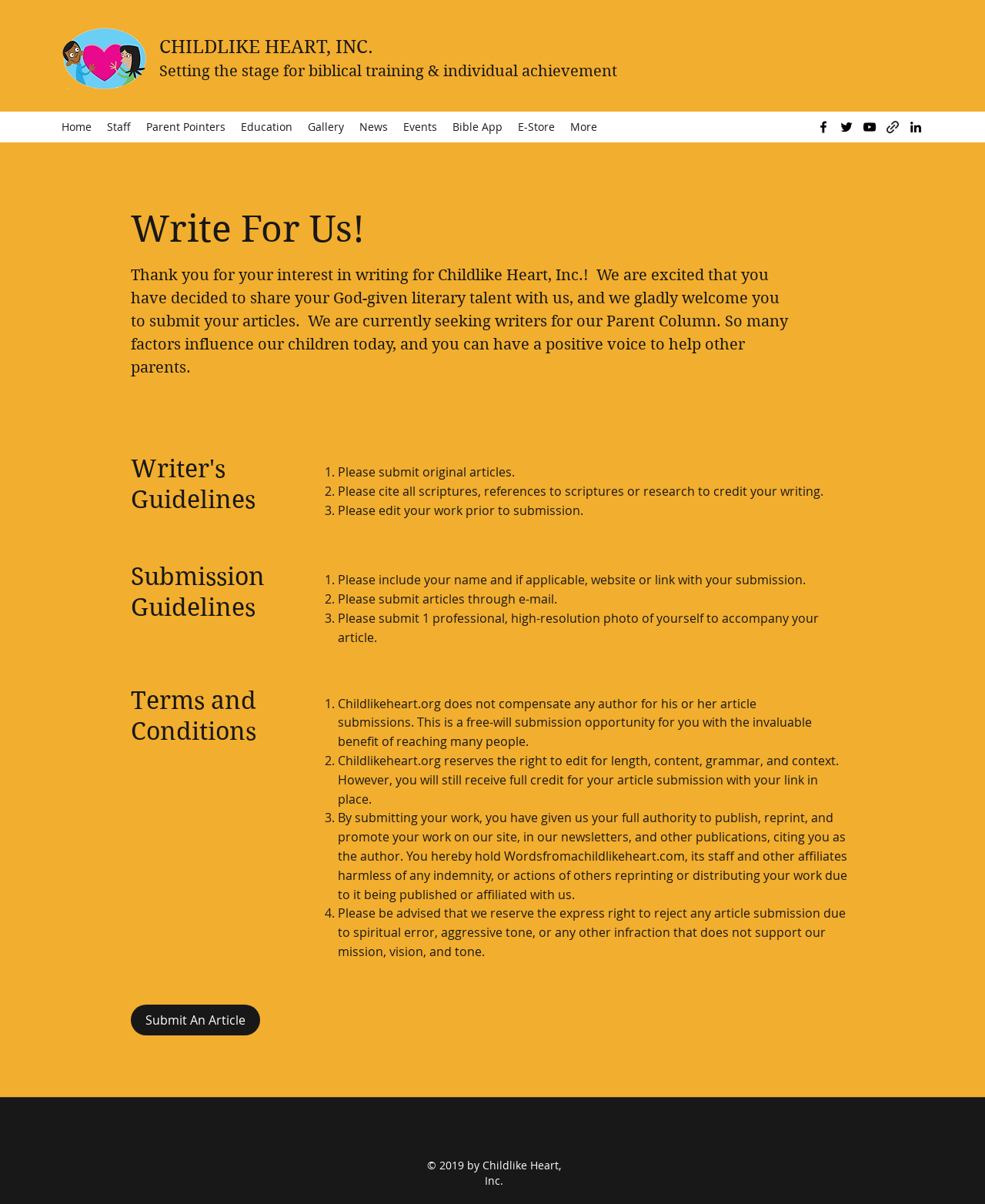Give a detailed explanation of the elements present on the webpage.

The webpage is about submitting articles to Childlike Heart, Inc. At the top left corner, there is a logo image and the organization's name "CHILDLIKE HEART, INC." written in bold font. Below the logo, there is a tagline "Setting the stage for biblical training & individual achievement". 

On the top right corner, there is a navigation menu with links to different sections of the website, including "Home", "Staff", "Parent Pointers", "Education", "Gallery", "News", "Events", "Bible App", "E-Store", and "More". 

Next to the navigation menu, there is a social bar with links to the organization's social media profiles, including Facebook, Twitter, YouTube, and LinkedIn. 

The main content of the webpage is divided into four sections: "Write For Us!", "Writer's Guidelines", "Submission Guidelines", and "Terms and Conditions". 

The "Write For Us!" section is an introduction to the submission process, thanking users for their interest in writing for Childlike Heart, Inc. and explaining the purpose of the submission.

The "Writer's Guidelines" section provides three guidelines for writers, including submitting original articles, citing scriptures and references, and editing work prior to submission.

The "Submission Guidelines" section provides three guidelines for submitting articles, including including the writer's name and website, submitting through email, and submitting a professional photo.

The "Terms and Conditions" section provides four terms and conditions for submitting articles, including no compensation for submissions, the right to edit submissions, granting permission to publish and promote submissions, and the right to reject submissions.

At the bottom of the webpage, there is a call-to-action link "Submit An Article" and a copyright notice "© 2019 by Childlike Heart, Inc.".